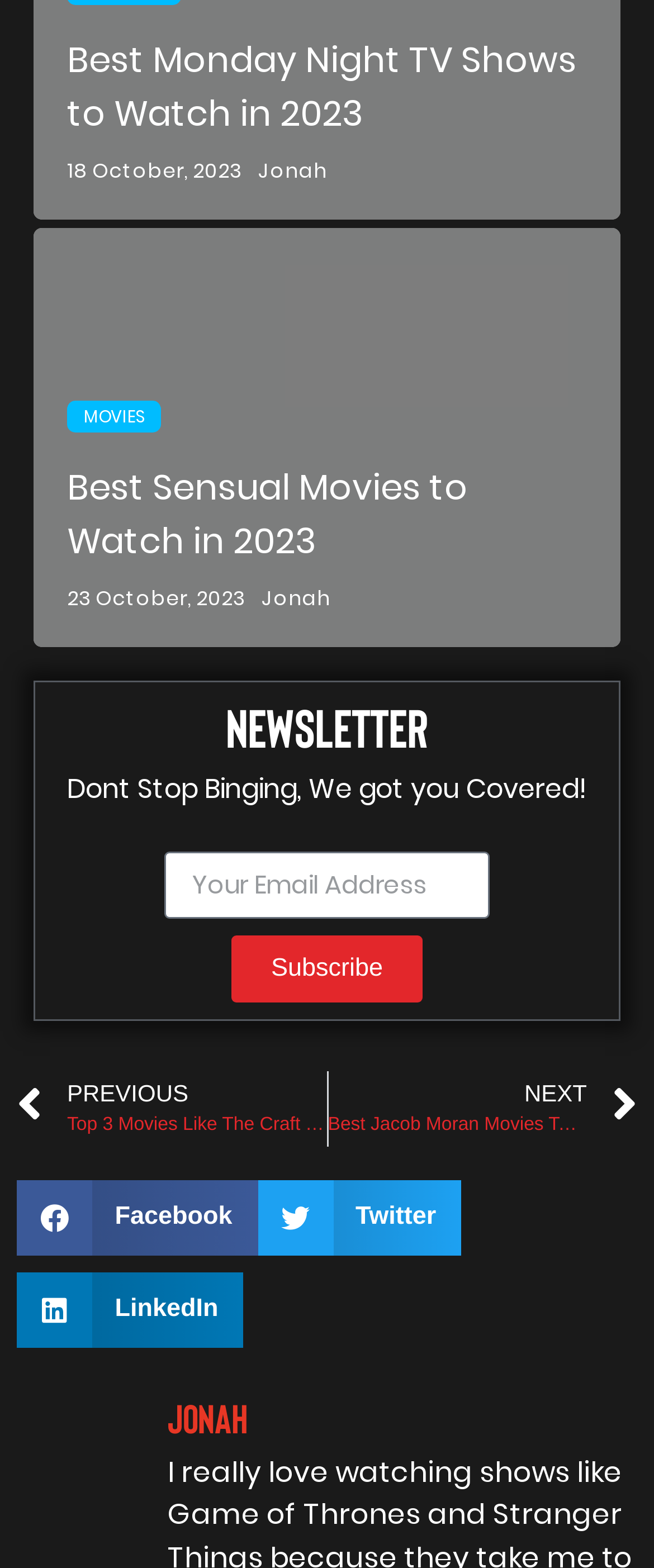Give a one-word or short phrase answer to this question: 
What type of content is being shared?

Movies and TV Shows